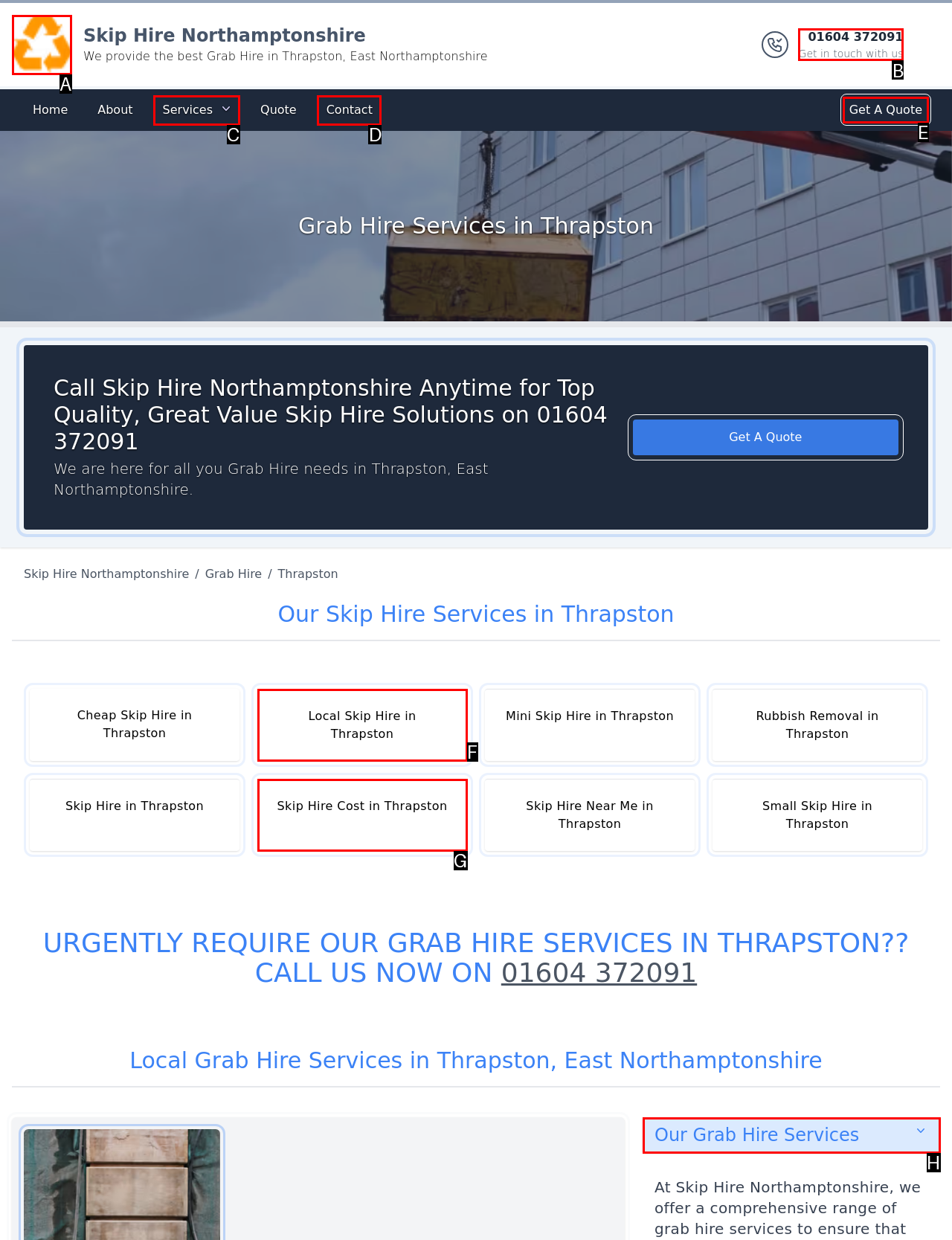Select the letter of the element you need to click to complete this task: Get in touch with us by clicking the phone number
Answer using the letter from the specified choices.

B